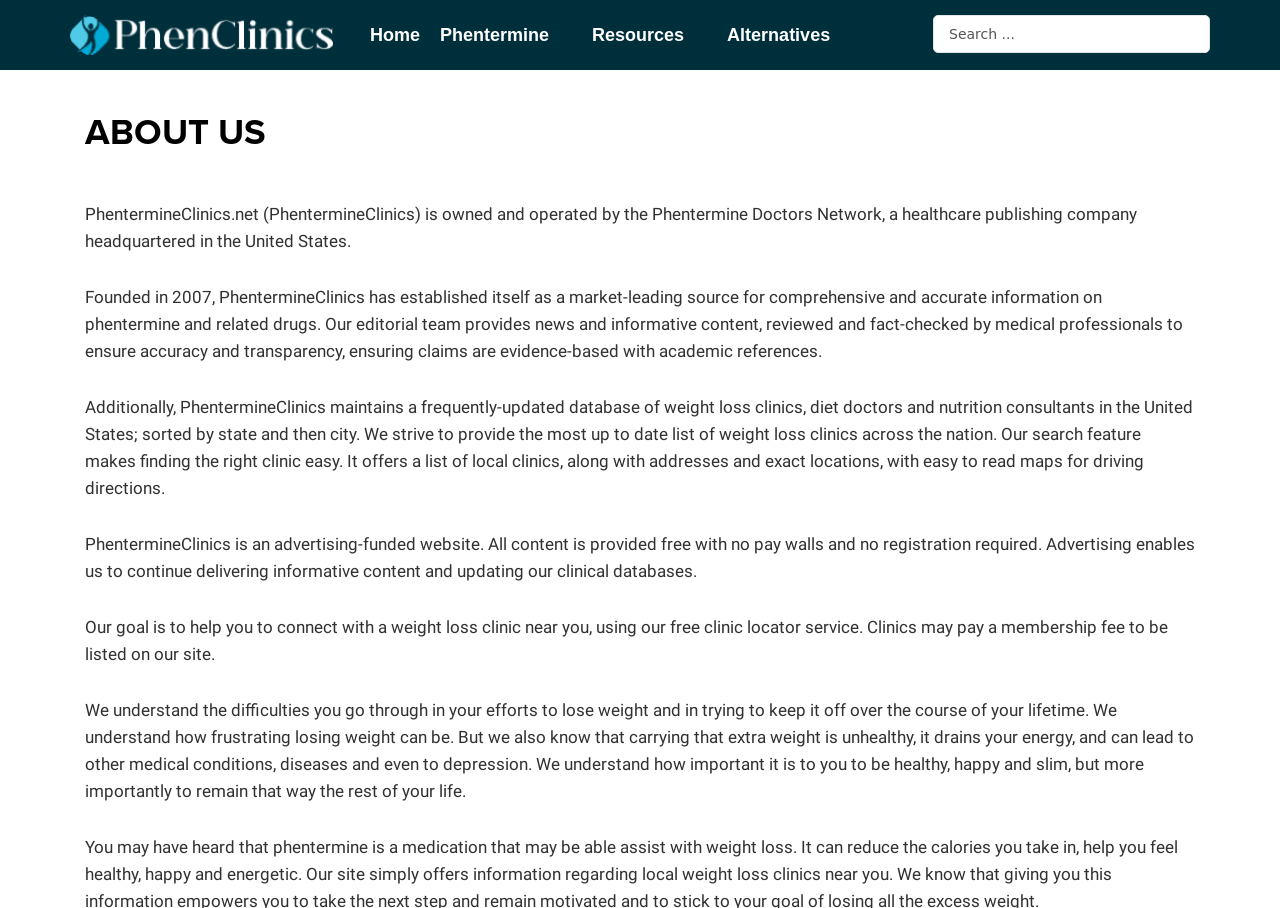Specify the bounding box coordinates for the region that must be clicked to perform the given instruction: "Go to Home page".

[0.289, 0.028, 0.328, 0.05]